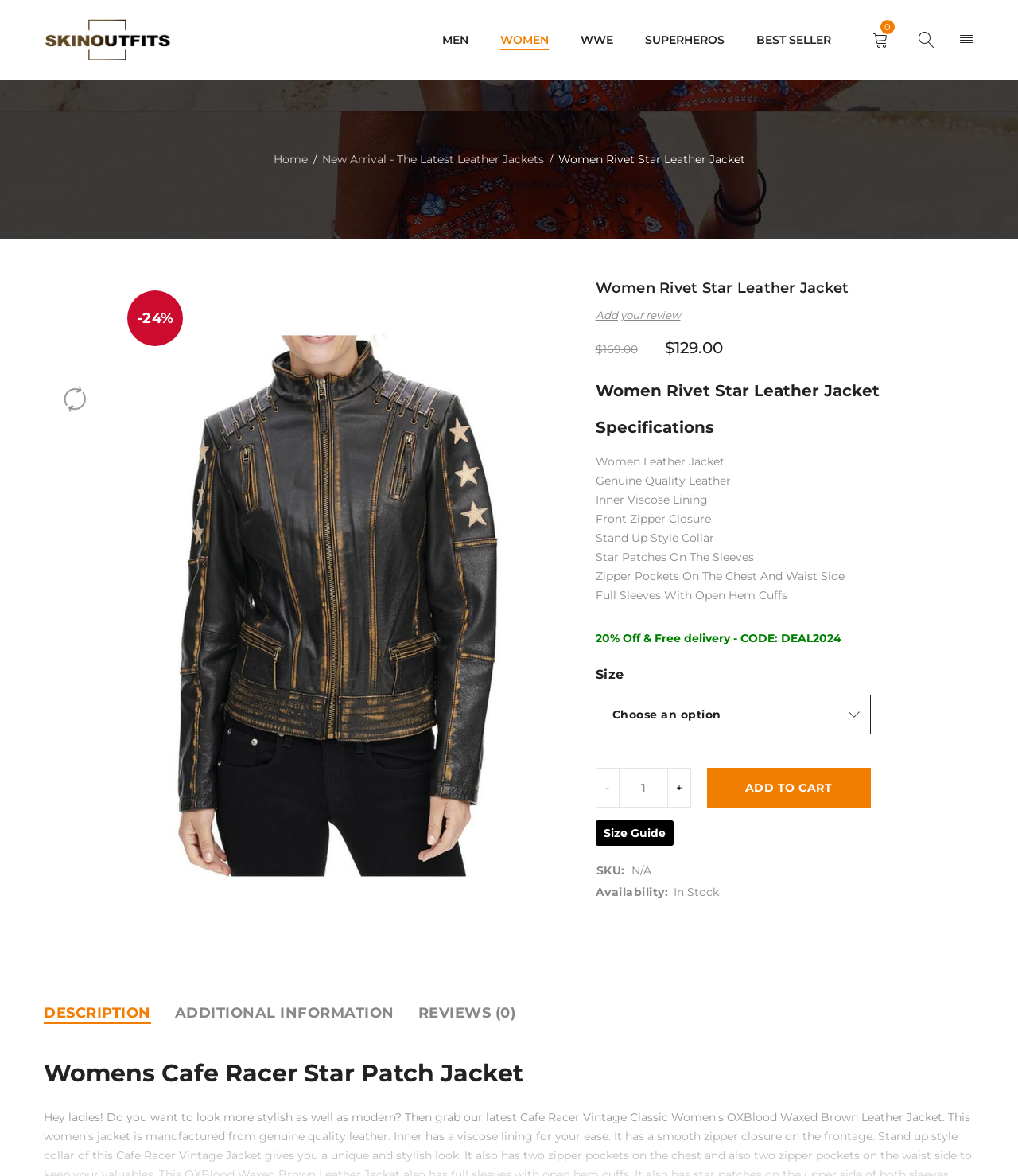What is the purpose of the '+' button?
Examine the image and provide an in-depth answer to the question.

The '+' button is located next to the quantity input field, and its purpose is to increase the quantity of the product being purchased.